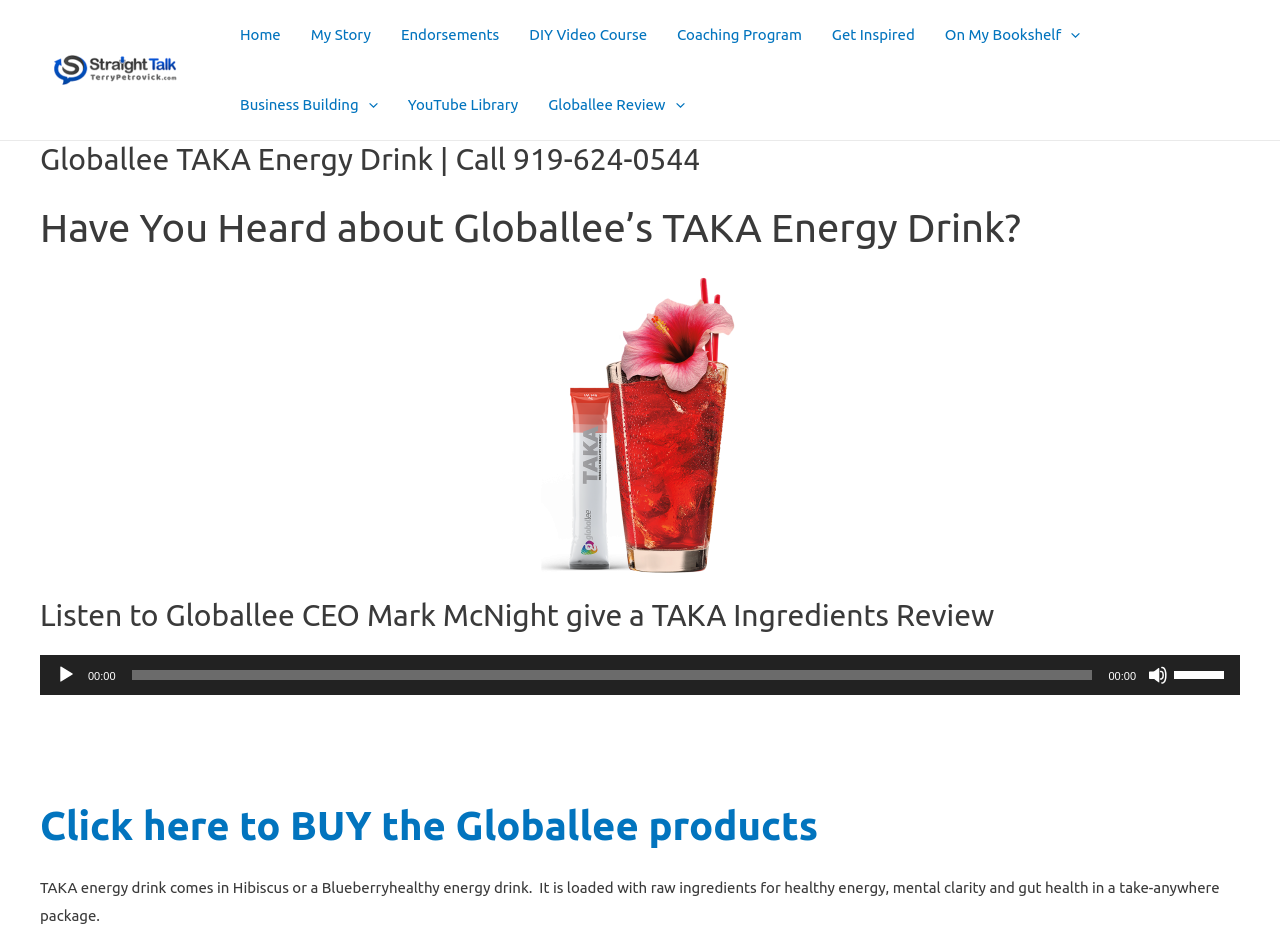Pinpoint the bounding box coordinates of the clickable element needed to complete the instruction: "Play the audio". The coordinates should be provided as four float numbers between 0 and 1: [left, top, right, bottom].

[0.044, 0.711, 0.059, 0.733]